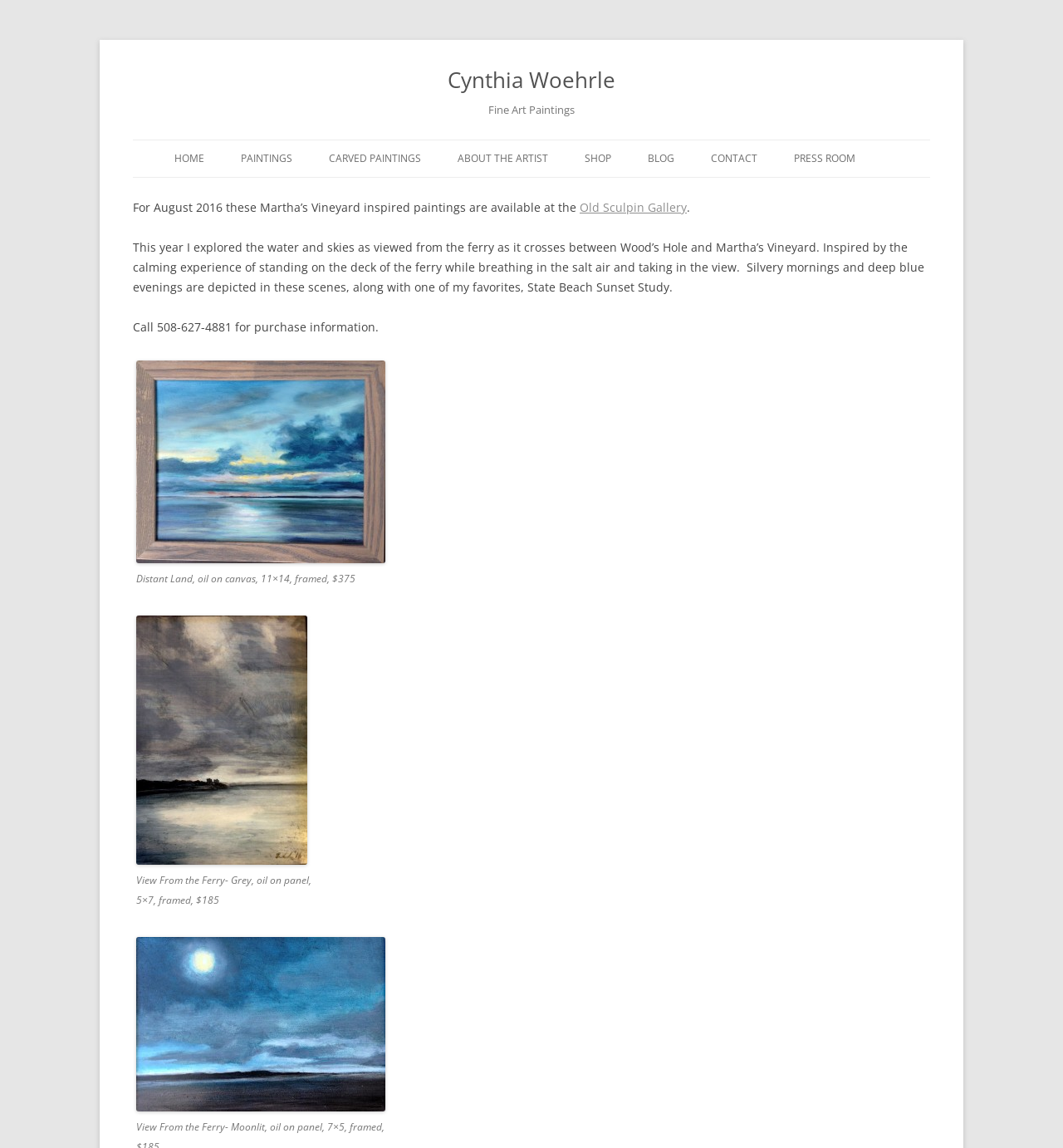Give the bounding box coordinates for the element described by: "HOME".

[0.164, 0.122, 0.192, 0.154]